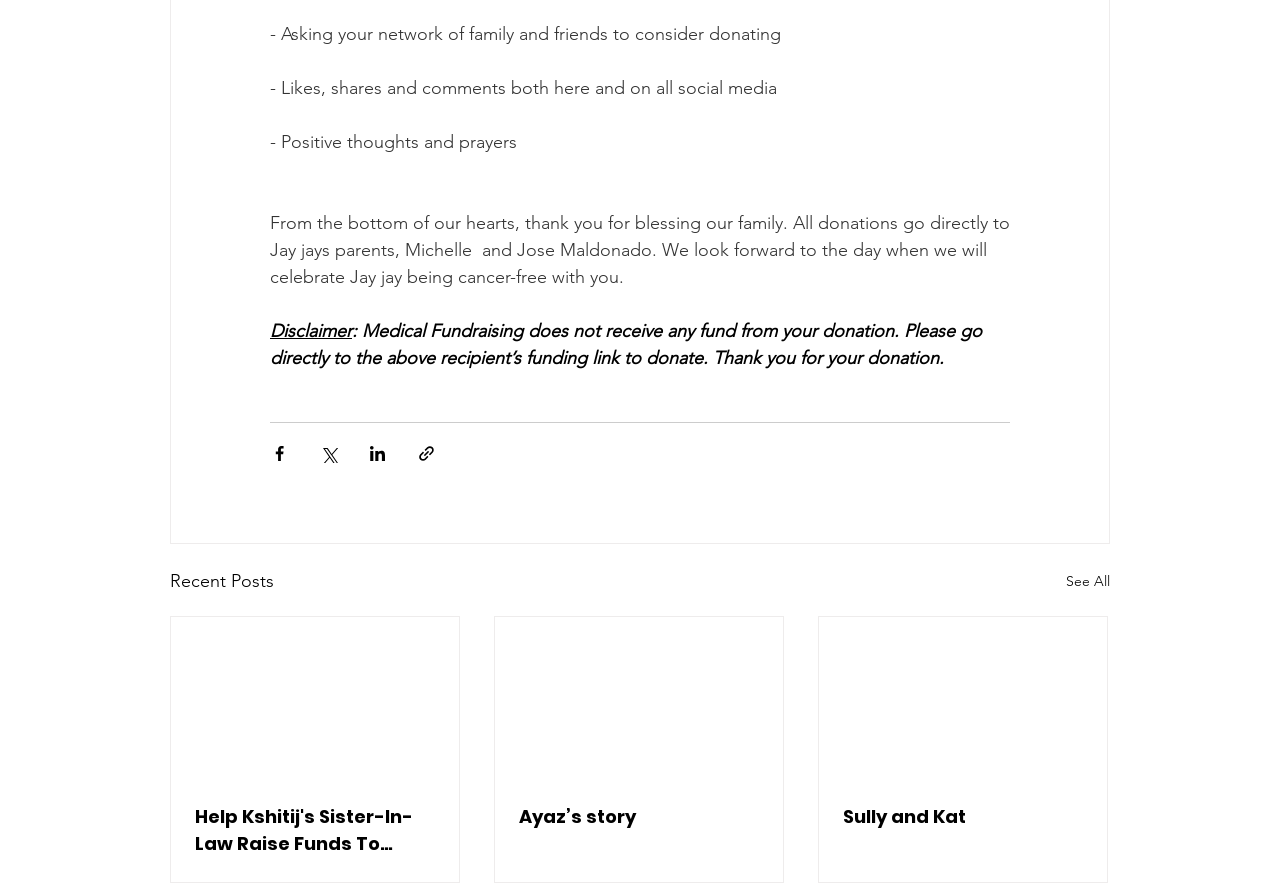Identify the bounding box coordinates for the element you need to click to achieve the following task: "Help Kshitij's Sister-In-Law Raise Funds To Undergo A Liver Transplant". Provide the bounding box coordinates as four float numbers between 0 and 1, in the form [left, top, right, bottom].

[0.152, 0.901, 0.34, 0.961]